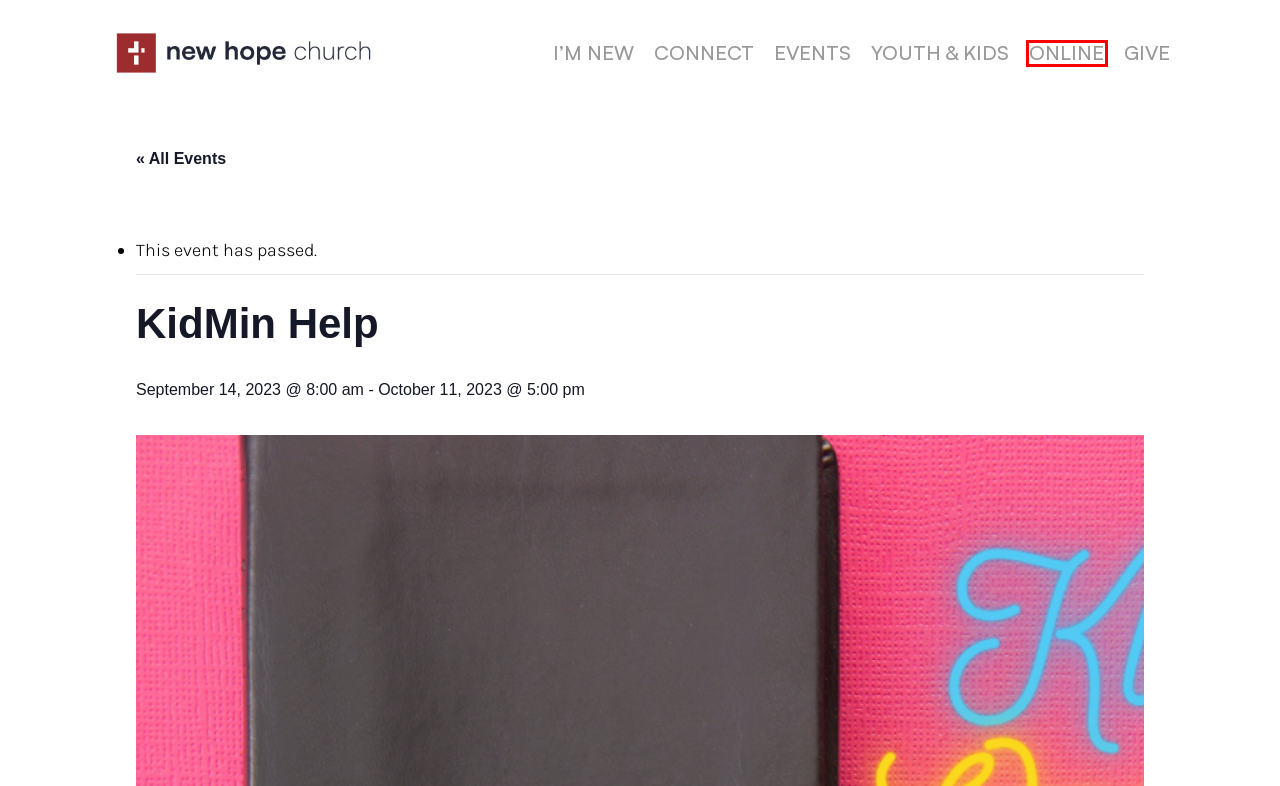Examine the screenshot of a webpage with a red rectangle bounding box. Select the most accurate webpage description that matches the new webpage after clicking the element within the bounding box. Here are the candidates:
A. I'm New - New Hope Church
B. Contact - New Hope Church
C. Digital Marketing Agency in Fort Wayne | Crown Jewel Marketing
D. Events from June 2 – April 14 – New Hope Church
E. Online - New Hope Church
F. Kids - New Hope Church
G. Give - New Hope Church
H. Home - New Hope Church

E